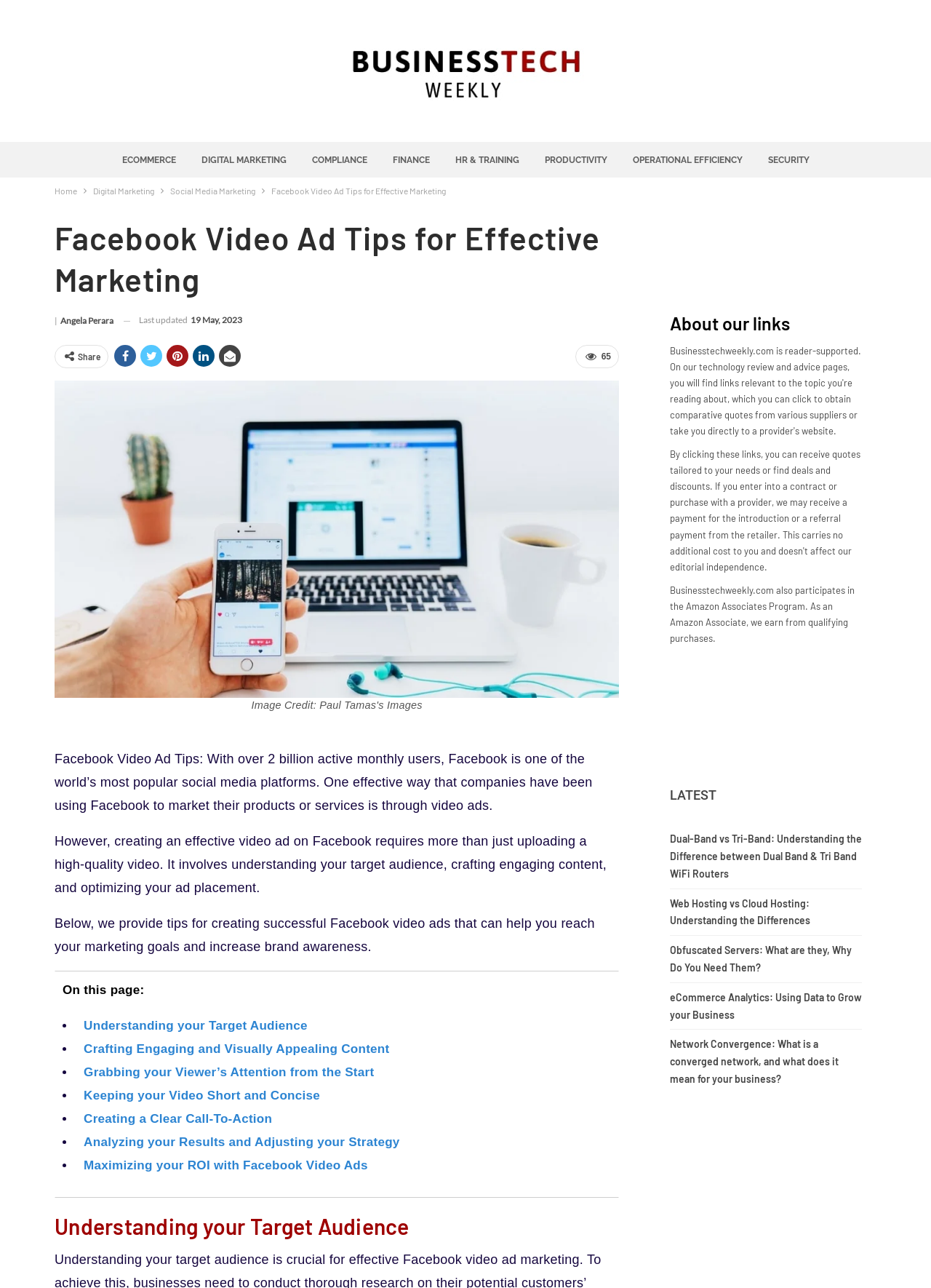How many links are in the primary sidebar?
Please answer the question with as much detail and depth as you can.

I counted the number of links in the primary sidebar by looking at the section with the heading 'LATEST'. There are 6 links listed below the heading, each with a title and a brief description.